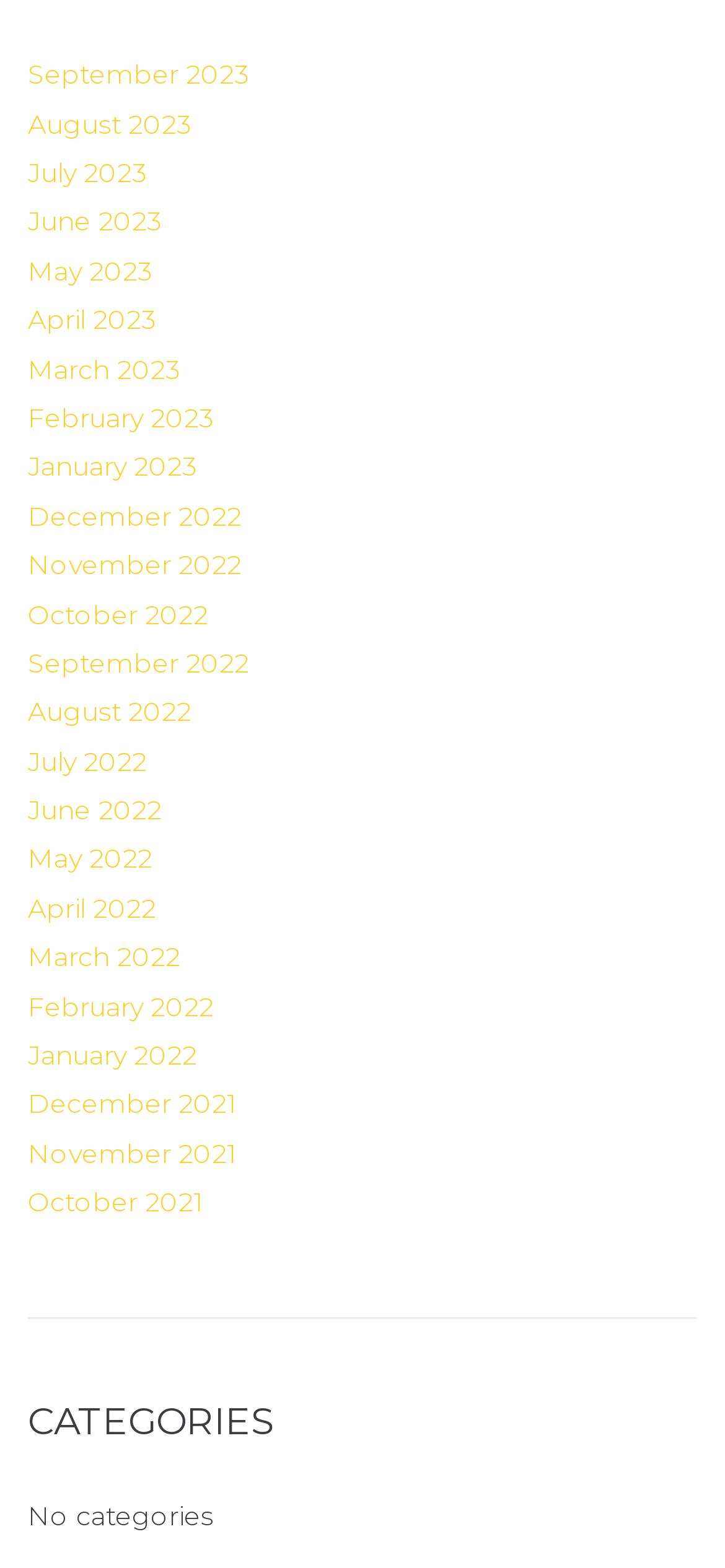Please specify the bounding box coordinates of the element that should be clicked to execute the given instruction: 'browse services'. Ensure the coordinates are four float numbers between 0 and 1, expressed as [left, top, right, bottom].

None